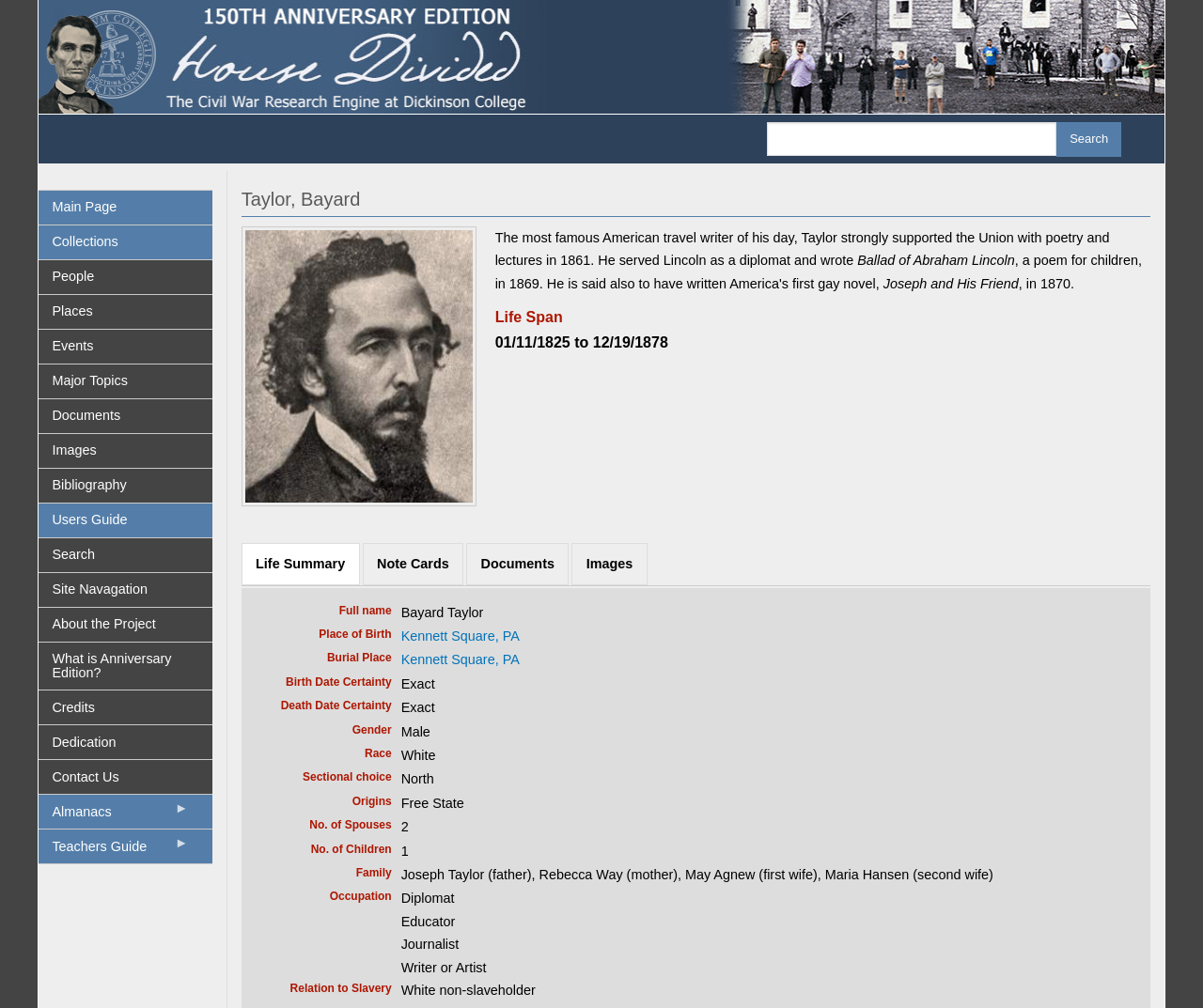Please answer the following question using a single word or phrase: 
What is the occupation of Bayard Taylor?

Diplomat, Educator, Journalist, Writer or Artist